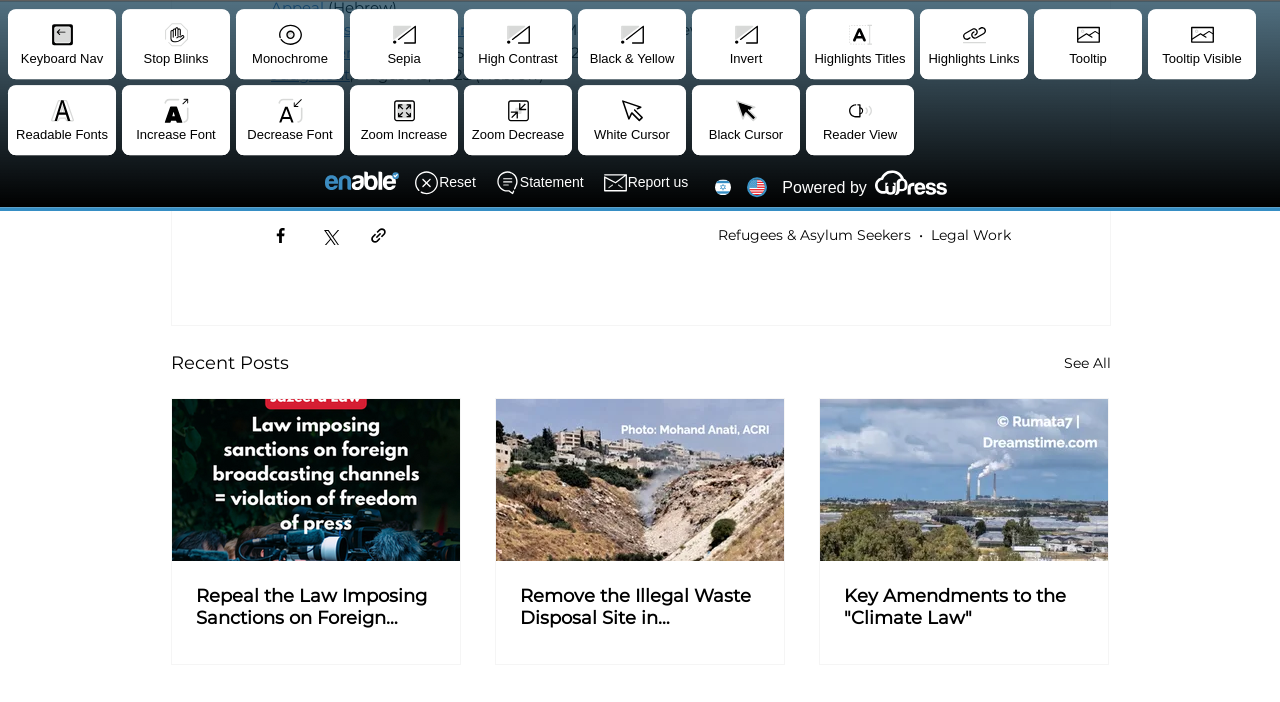Locate the bounding box coordinates of the area you need to click to fulfill this instruction: 'See All'. The coordinates must be in the form of four float numbers ranging from 0 to 1: [left, top, right, bottom].

[0.831, 0.497, 0.868, 0.538]